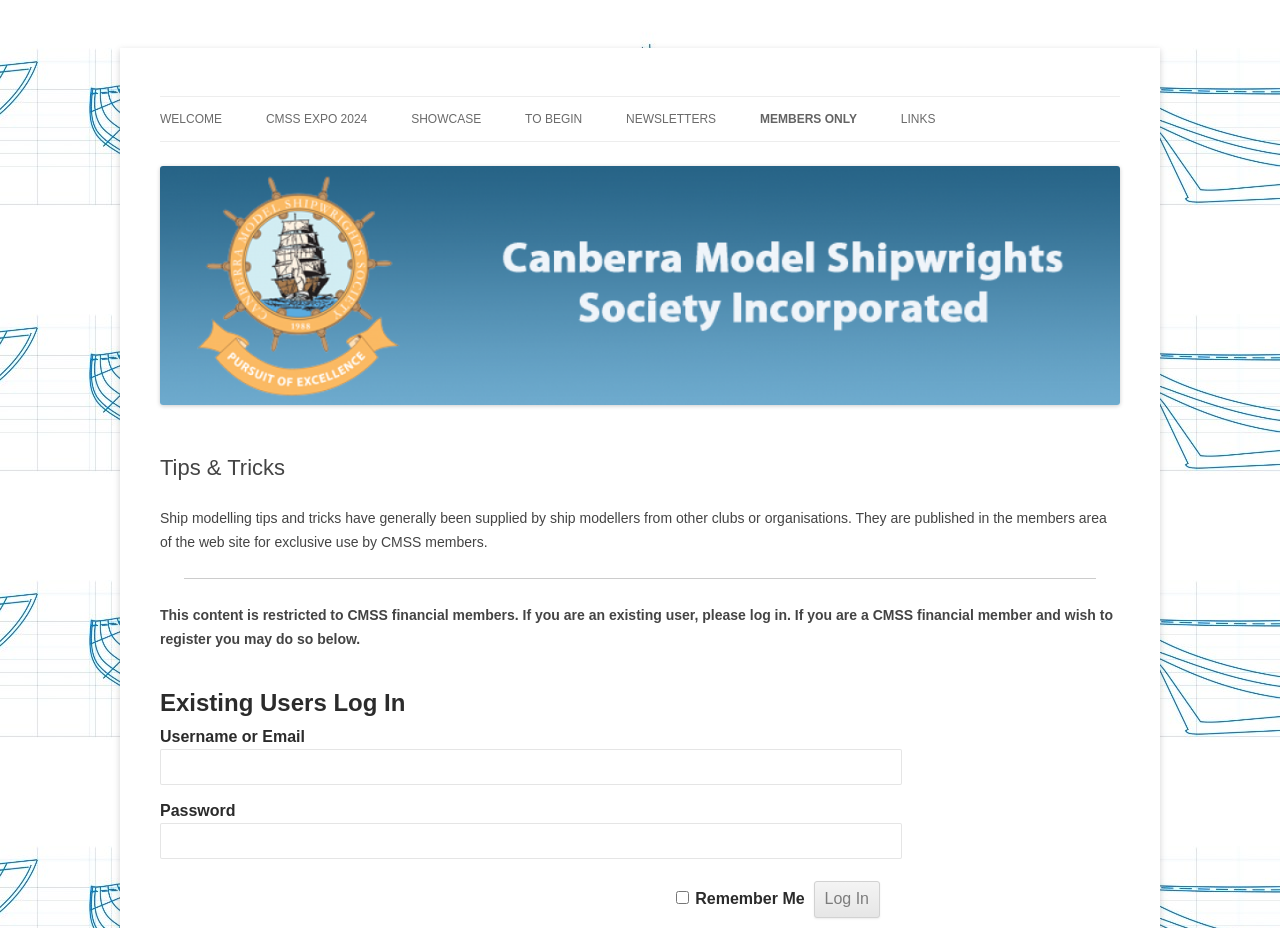Provide the bounding box coordinates of the HTML element described by the text: "CMSS Library". The coordinates should be in the format [left, top, right, bottom] with values between 0 and 1.

[0.594, 0.241, 0.75, 0.285]